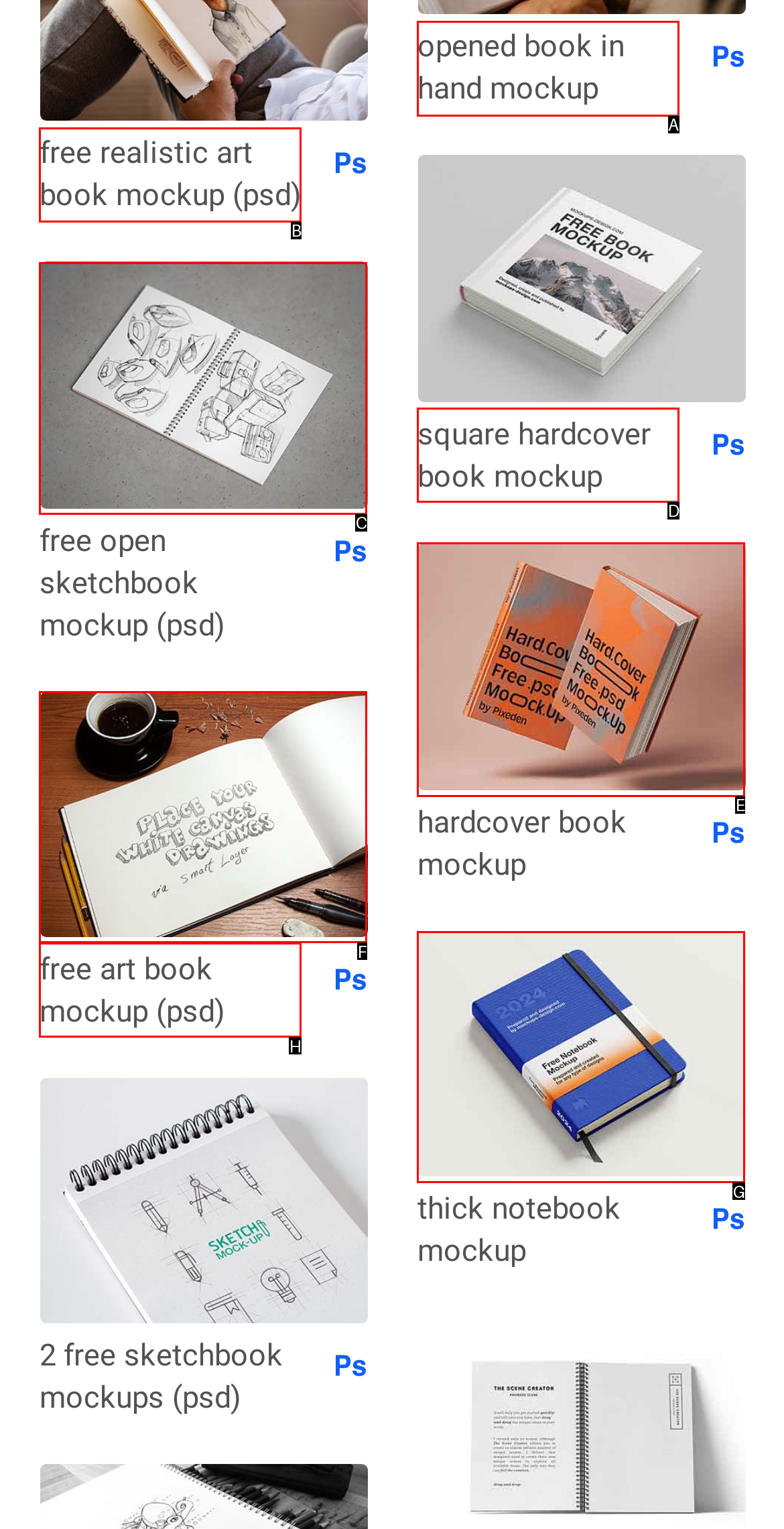Identify the correct UI element to click on to achieve the following task: Access full item page Respond with the corresponding letter from the given choices.

None